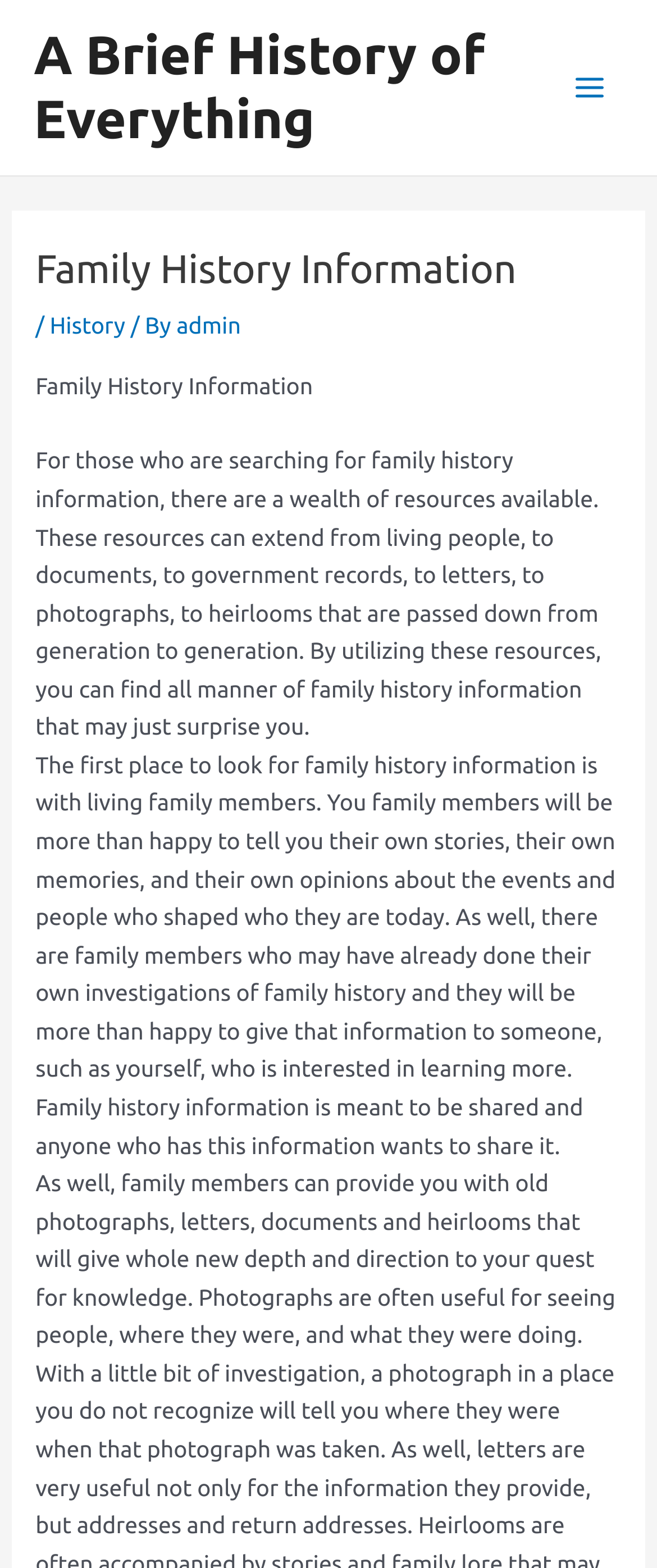By analyzing the image, answer the following question with a detailed response: What is the first place to look for family history information?

According to the webpage, the first place to look for family history information is with living family members, as they can share their own stories, memories, and opinions about the events and people who shaped who they are today.